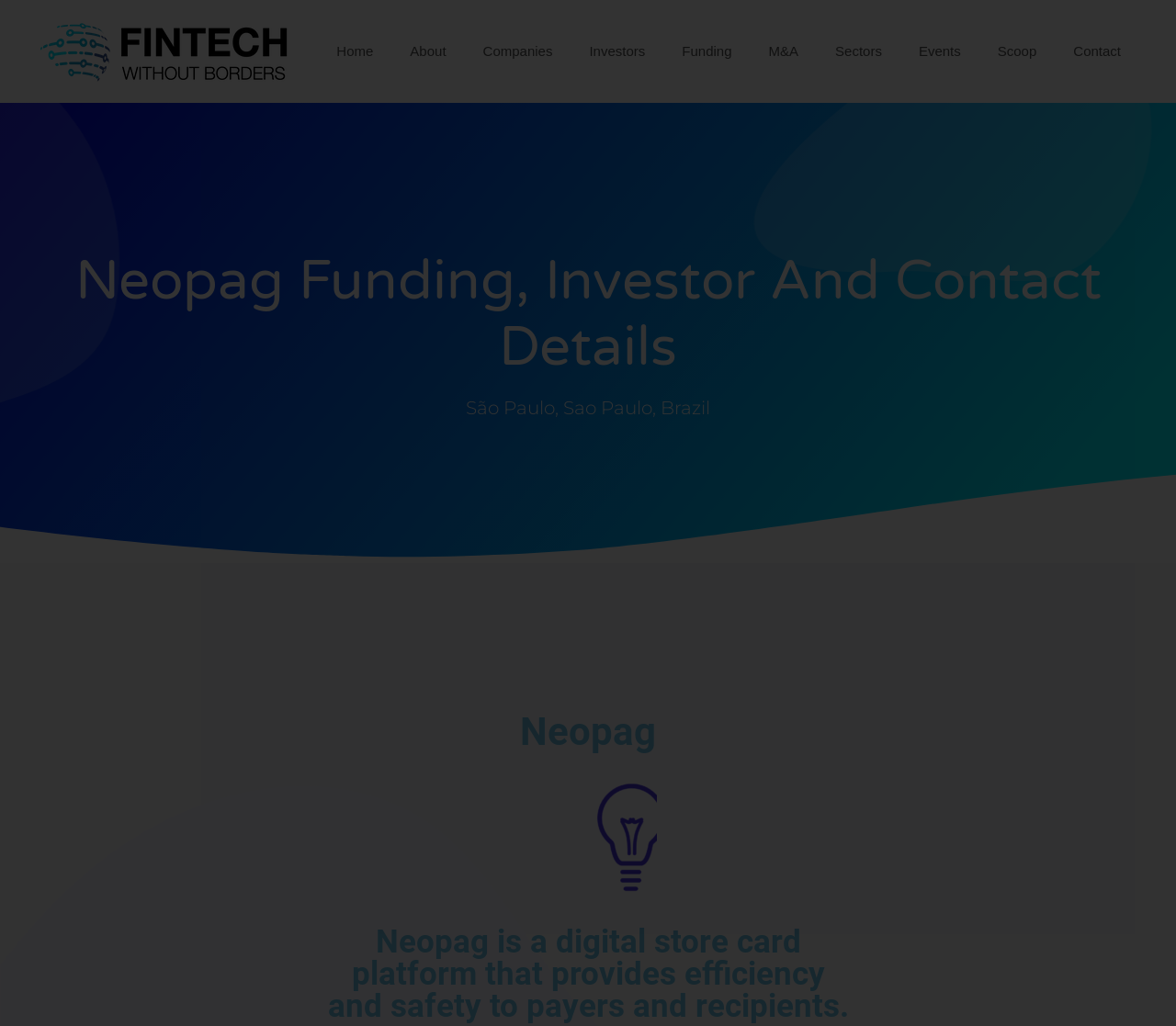Please identify the bounding box coordinates of the clickable region that I should interact with to perform the following instruction: "go to Home". The coordinates should be expressed as four float numbers between 0 and 1, i.e., [left, top, right, bottom].

[0.271, 0.023, 0.333, 0.077]